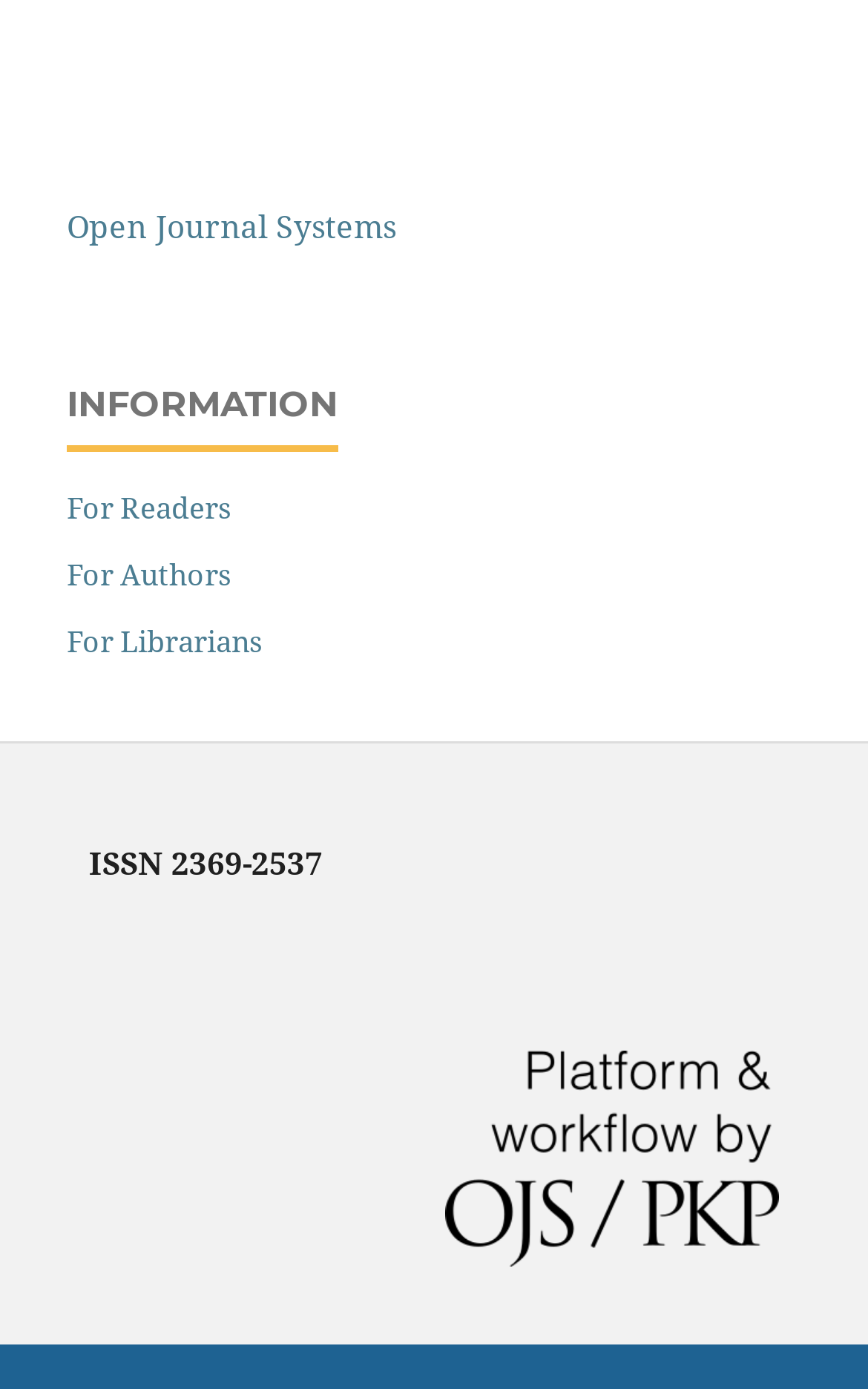What is the vertical position of the 'INFORMATION' heading relative to the 'Open Journal Systems' link?
Please provide a detailed answer to the question.

The 'INFORMATION' heading has a y1 coordinate of 0.275, which is smaller than the y1 coordinate of the 'Open Journal Systems' link (0.147), indicating that the 'INFORMATION' heading is above the link.